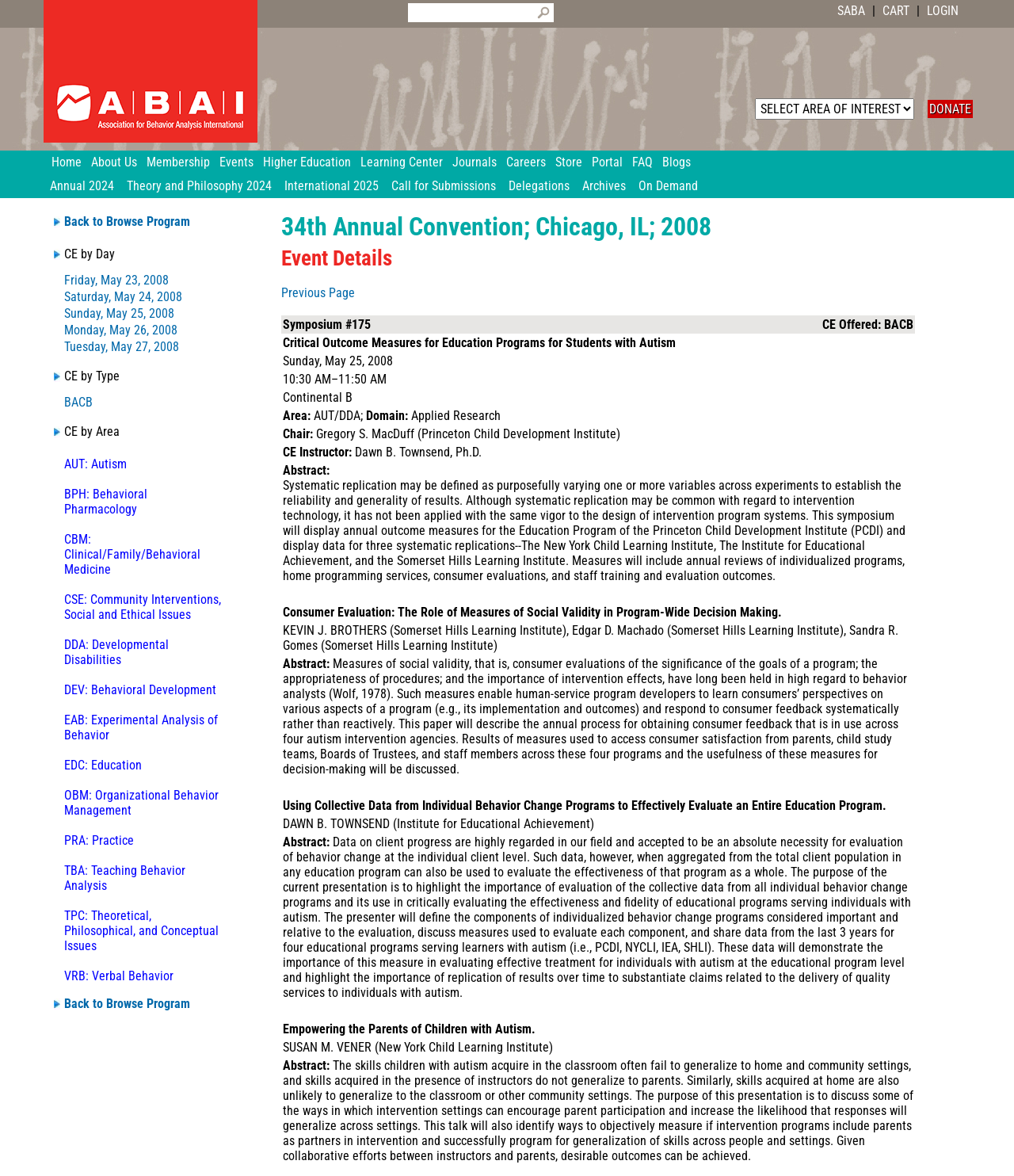Can you determine the bounding box coordinates of the area that needs to be clicked to fulfill the following instruction: "View the 'Event Details'"?

[0.277, 0.21, 0.902, 0.23]